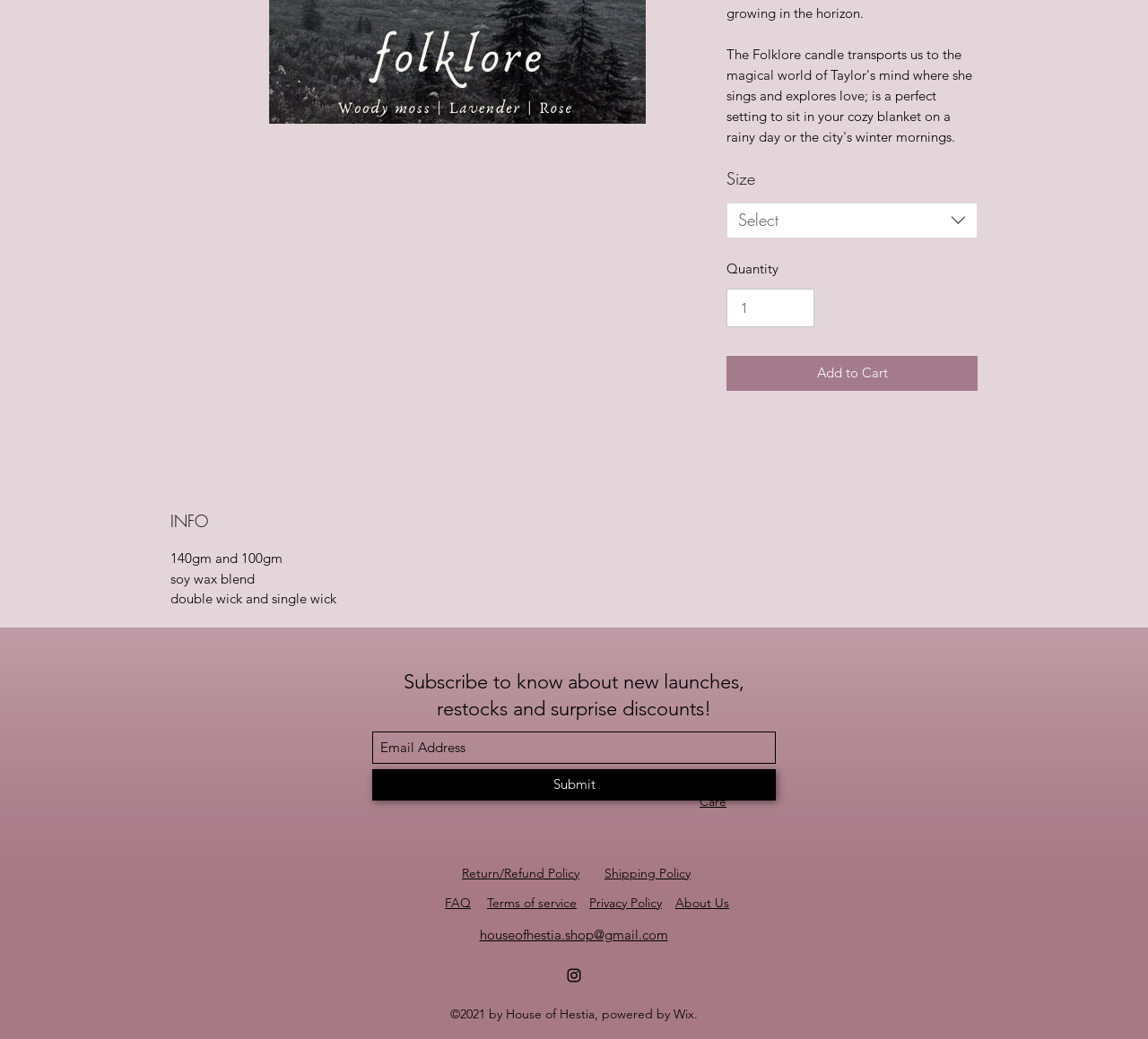Given the webpage screenshot, identify the bounding box of the UI element that matches this description: "FAQ".

[0.388, 0.86, 0.41, 0.877]